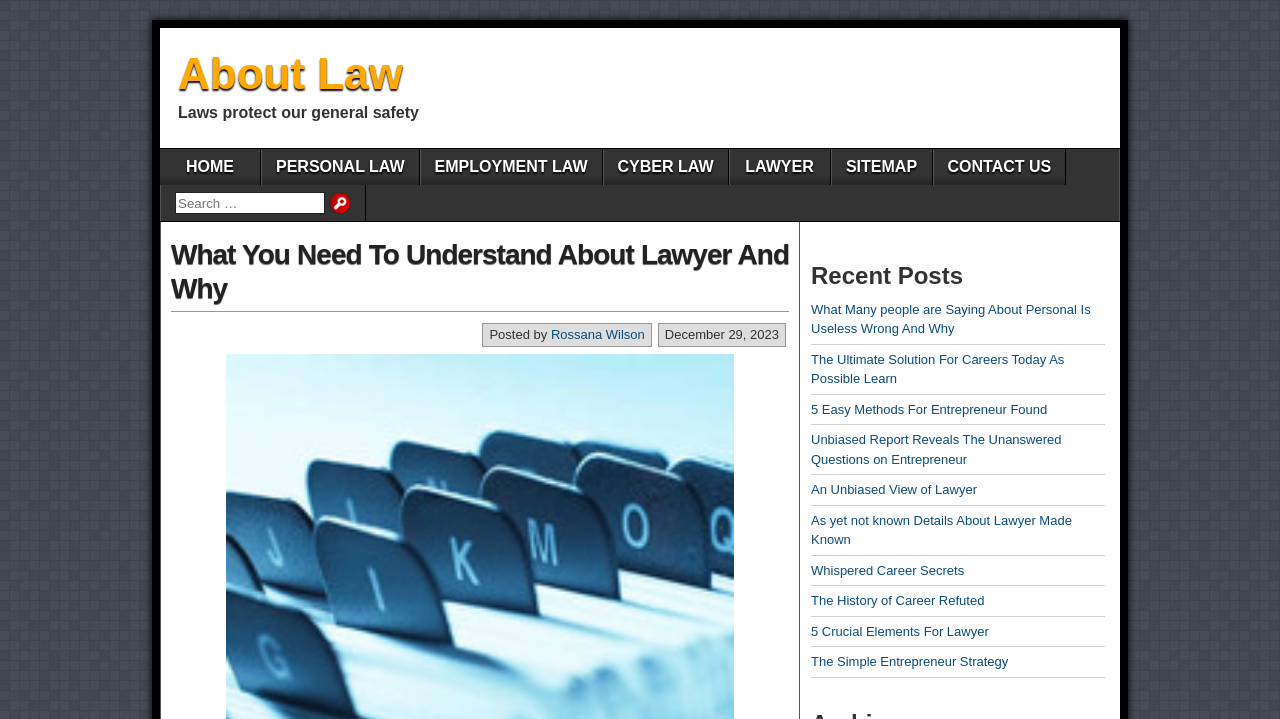Can you locate the main headline on this webpage and provide its text content?

What You Need To Understand About Lawyer And Why